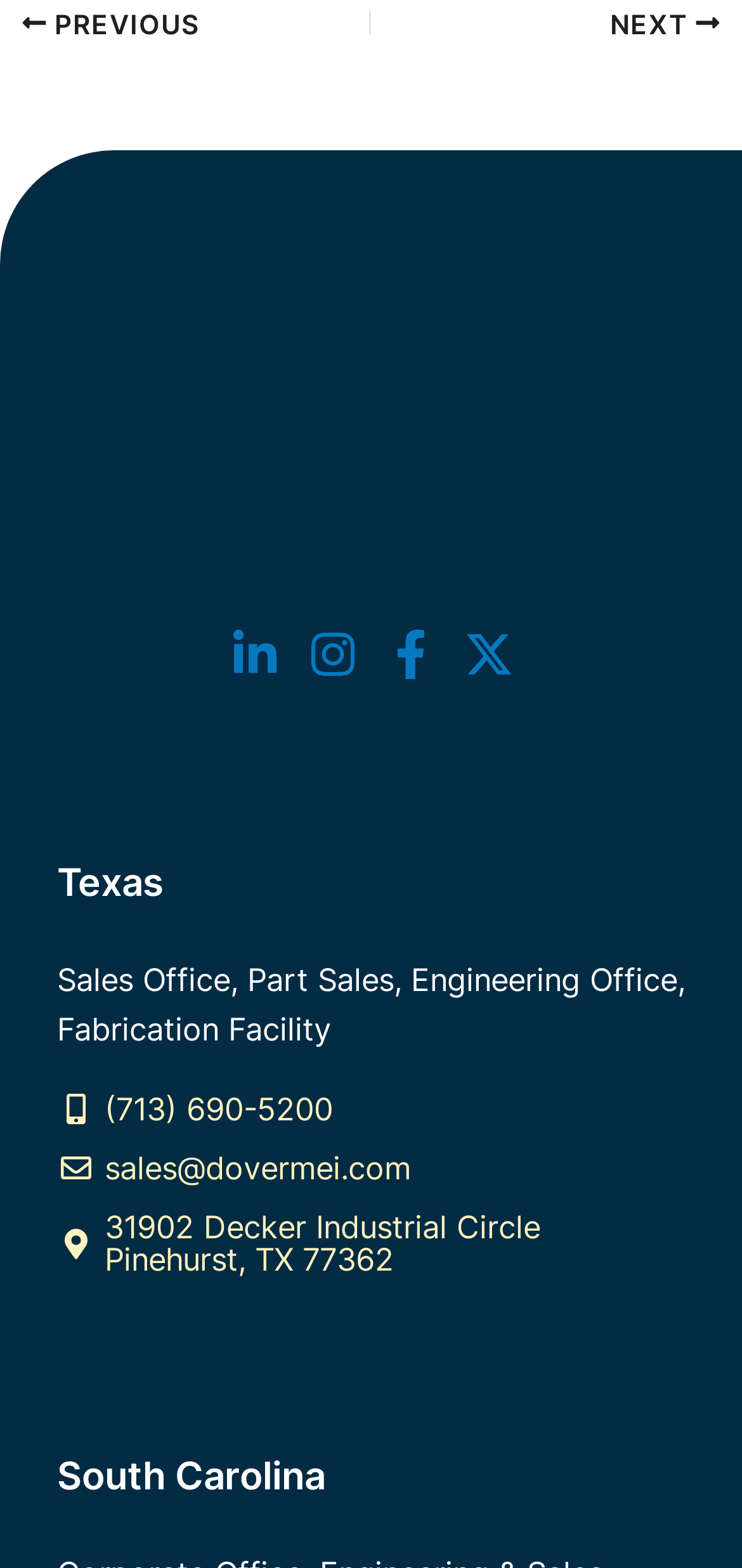Please determine the bounding box coordinates for the element that should be clicked to follow these instructions: "Click the 'NEXT' link".

[0.519, 0.004, 0.972, 0.025]